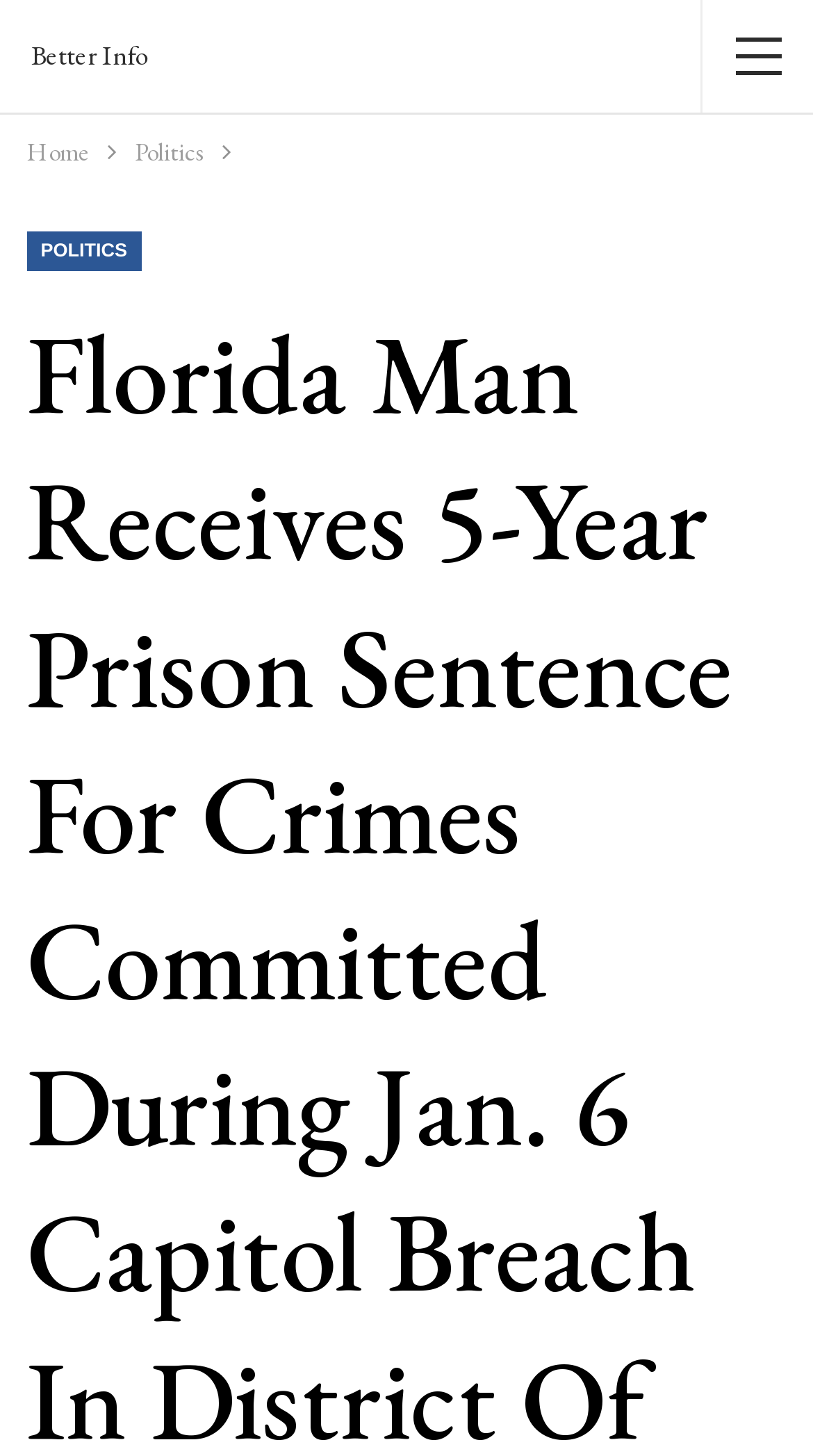What is the title or heading displayed on the webpage?

Florida Man Receives 5-Year Prison Sentence For Crimes Committed During Jan. 6 Capitol Breach In District Of Columbia